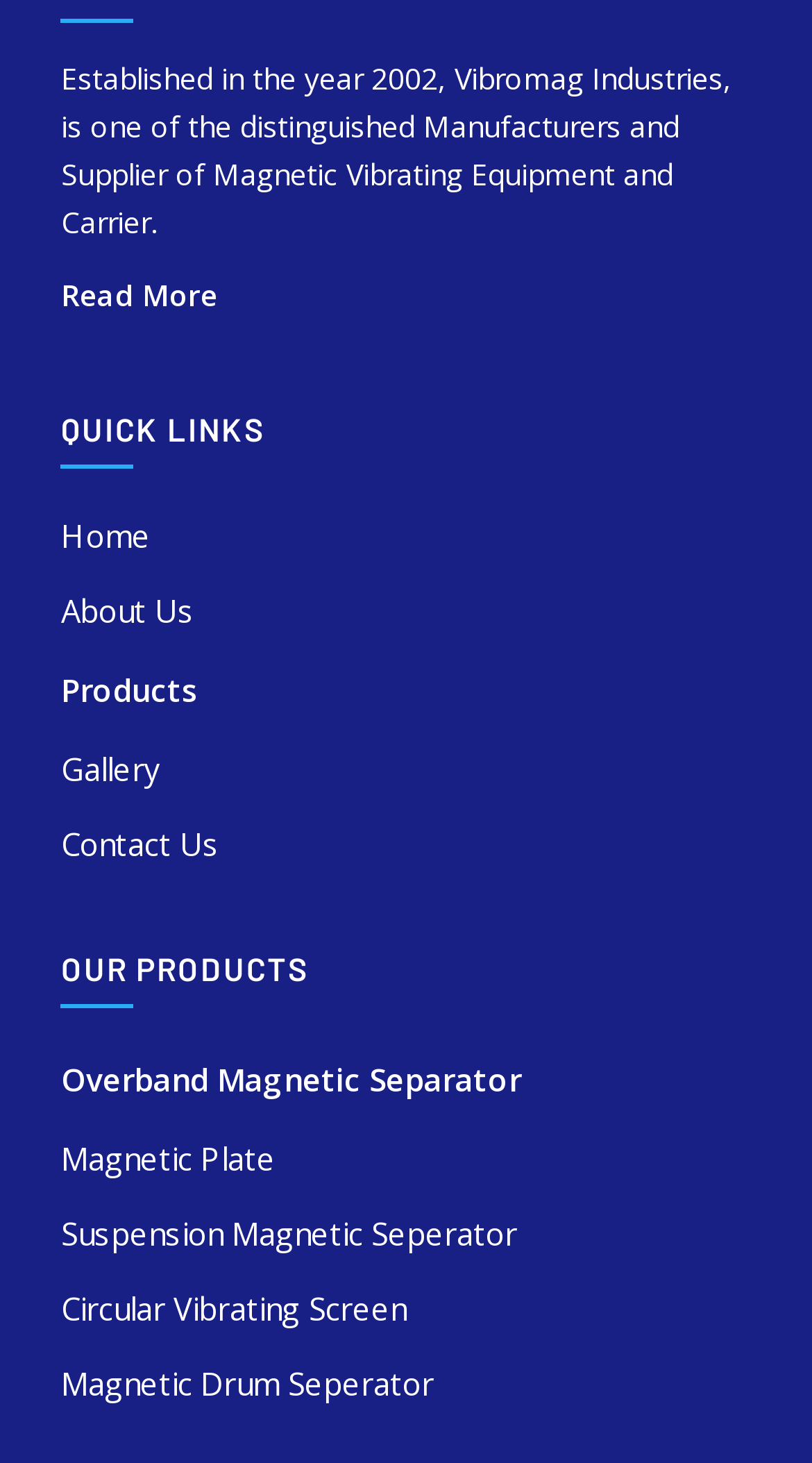Please find the bounding box coordinates of the element that needs to be clicked to perform the following instruction: "Contact Vibromag Industries". The bounding box coordinates should be four float numbers between 0 and 1, represented as [left, top, right, bottom].

[0.075, 0.552, 0.925, 0.603]